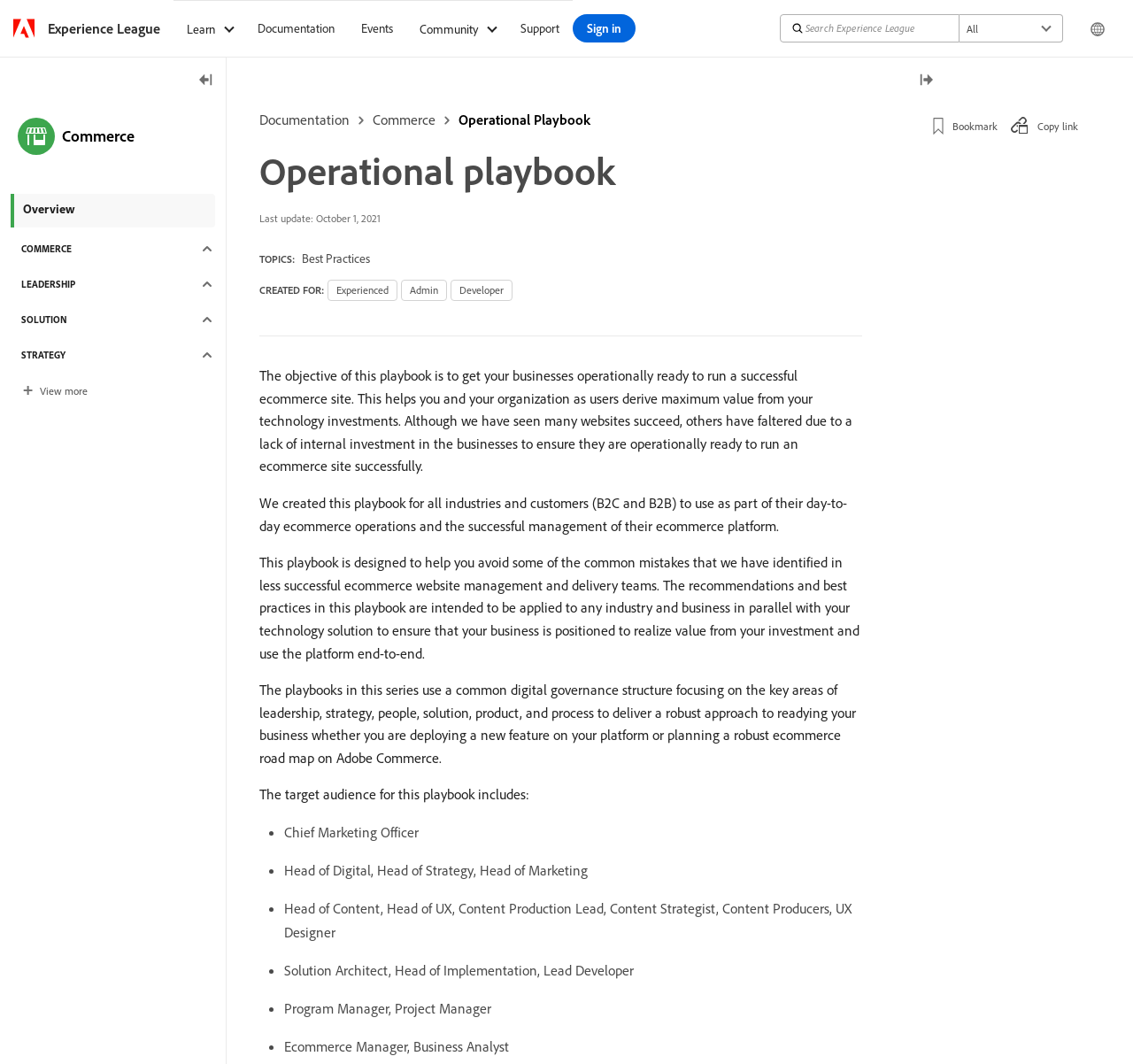What is the purpose of the 'Toggle left rail' button?
From the image, provide a succinct answer in one word or a short phrase.

To show or hide the left rail